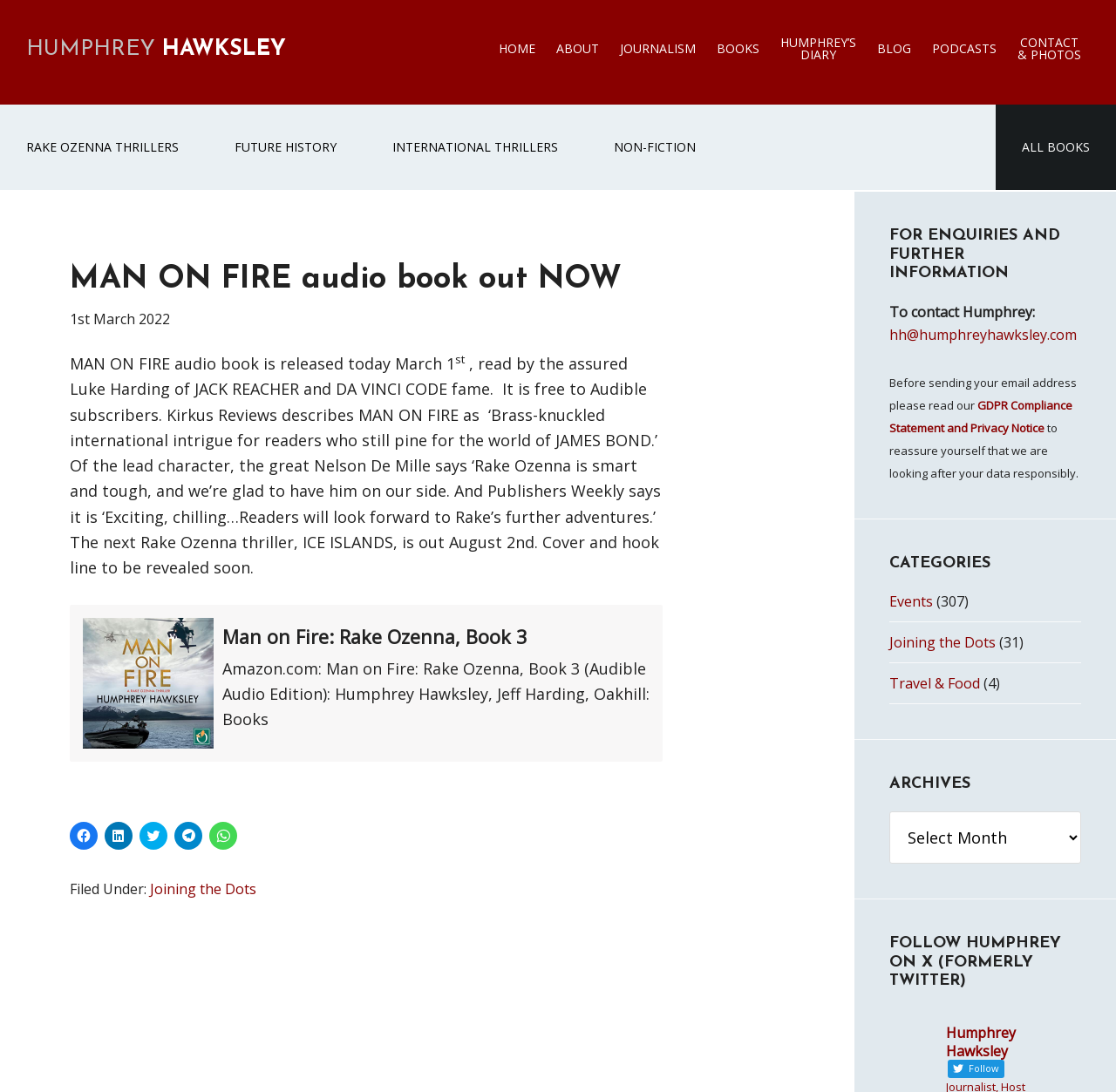Given the description of a UI element: "Humphrey Hawksley", identify the bounding box coordinates of the matching element in the webpage screenshot.

[0.023, 0.035, 0.256, 0.055]